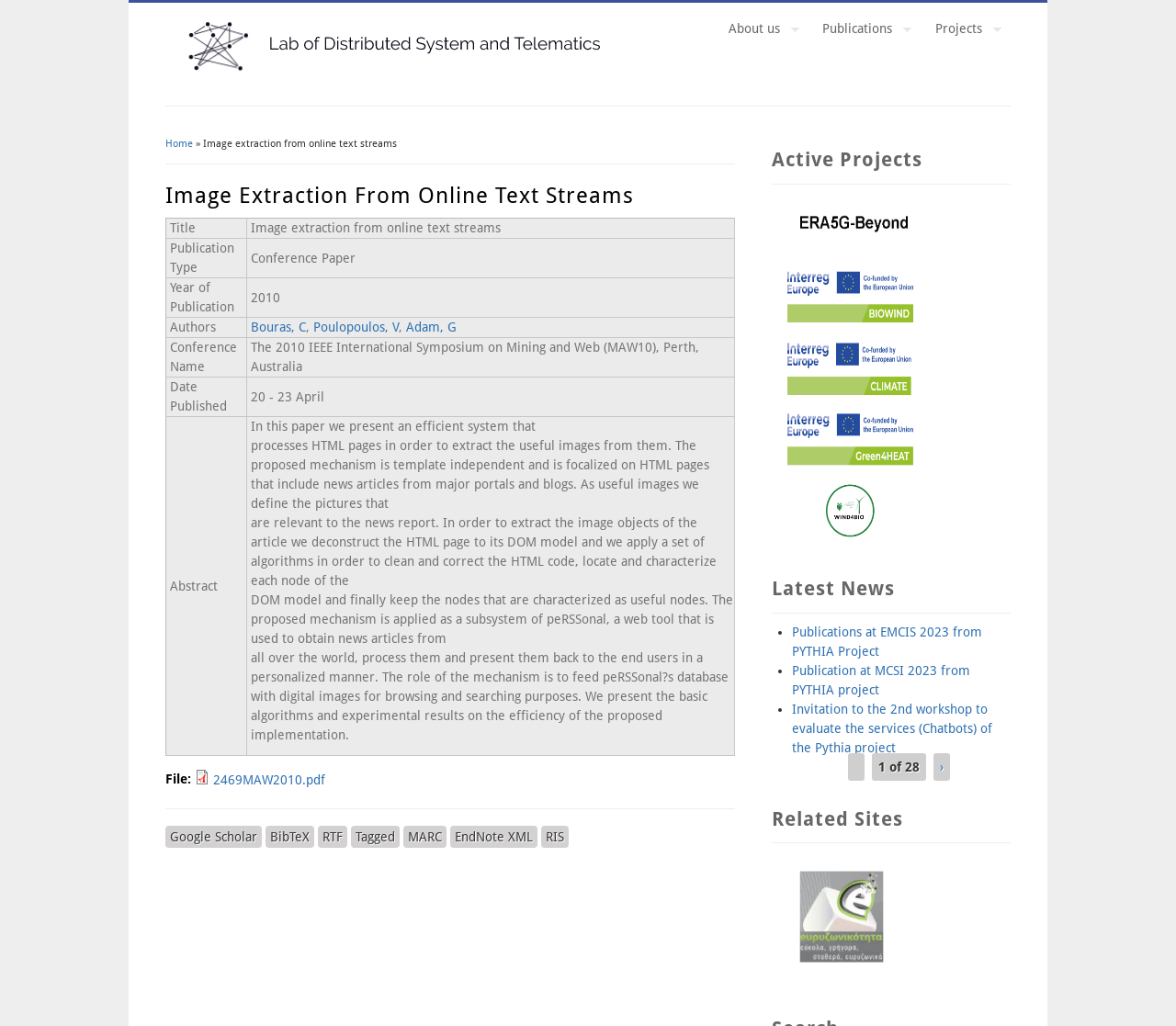Who are the authors of the publication?
Look at the image and respond to the question as thoroughly as possible.

The authors of the publication can be found in the table with the heading 'Image Extraction From Online Text Streams'. The authors are listed in the fourth row of the table, in the second column, and they are 'Bouras, C, Poulopoulos, V, Adam, G'.